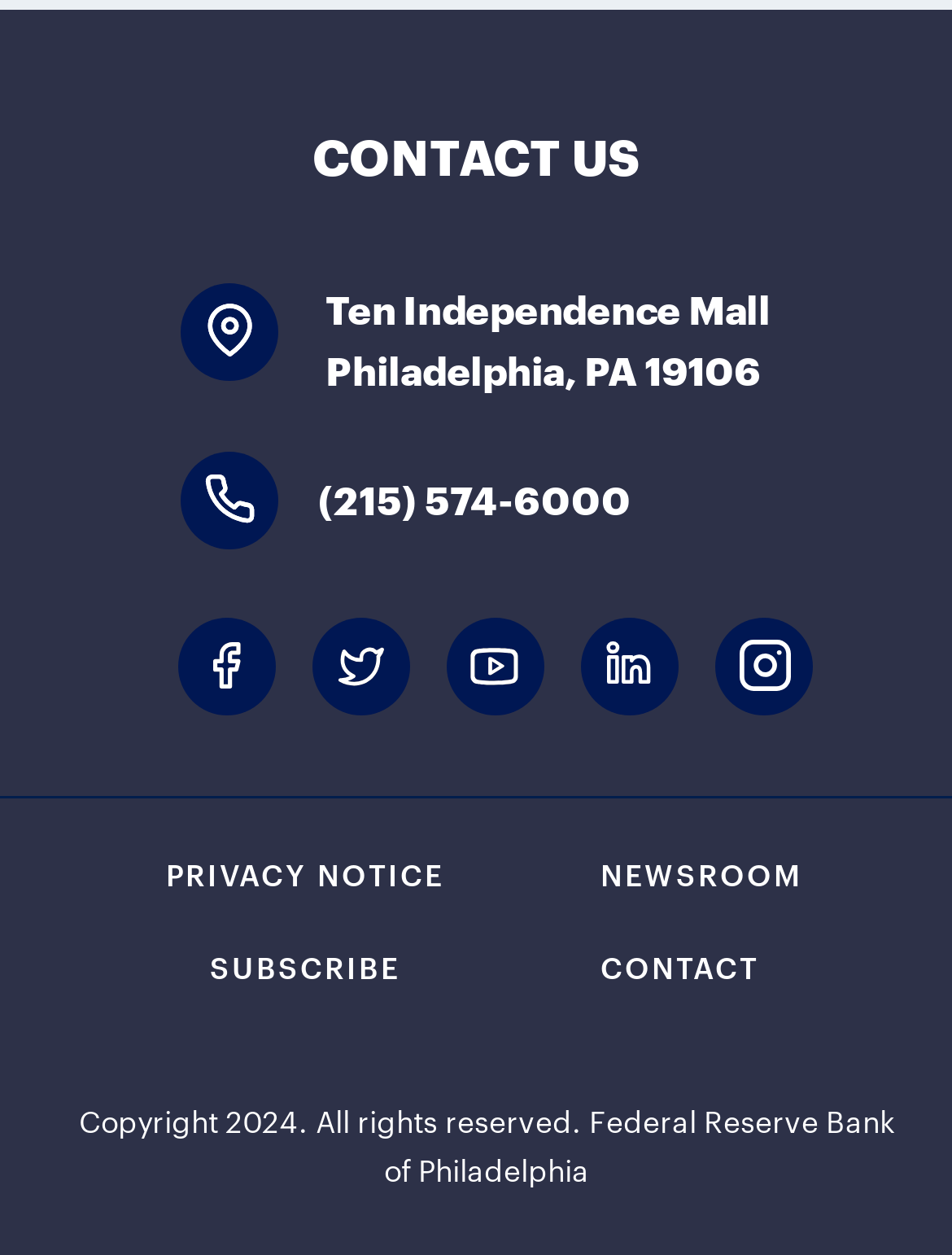Please provide a comprehensive response to the question based on the details in the image: What is the phone number of the Federal Reserve Bank of Philadelphia?

I found the phone number by looking at the link element with ID 192, which contains the phone number information.